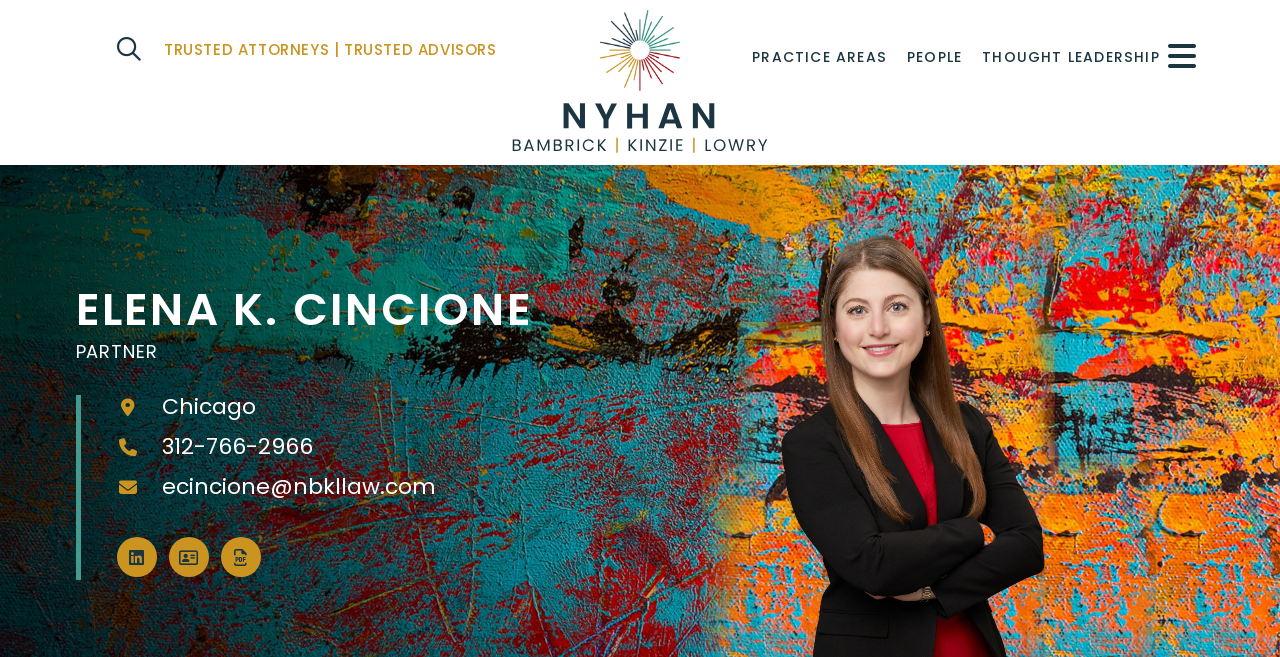Determine the bounding box coordinates of the clickable element necessary to fulfill the instruction: "Explore practice areas". Provide the coordinates as four float numbers within the 0 to 1 range, i.e., [left, top, right, bottom].

[0.588, 0.046, 0.693, 0.128]